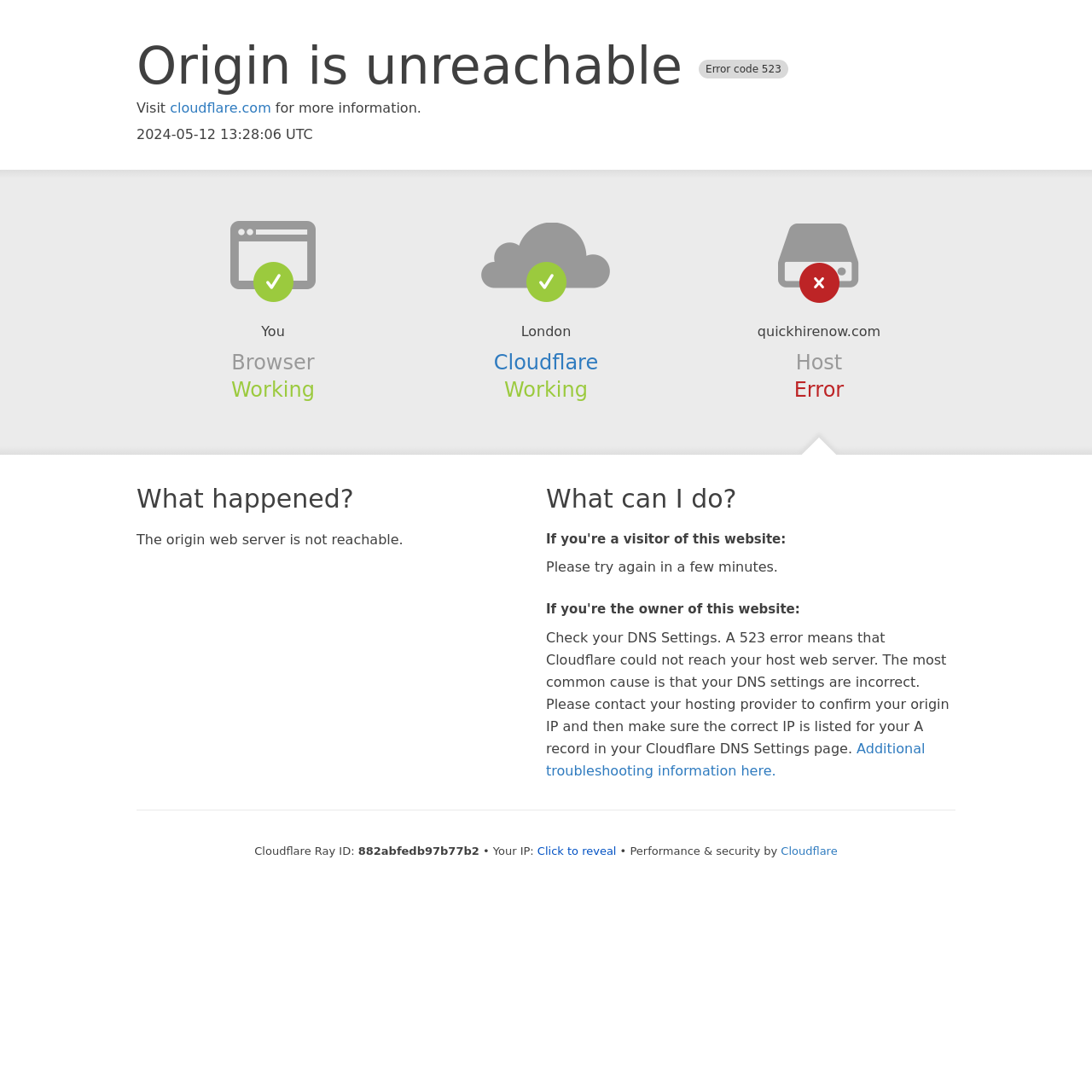Based on the image, give a detailed response to the question: What is the current status of the browser?

The status of the browser is mentioned as 'Working' in the section 'Browser' on the webpage.